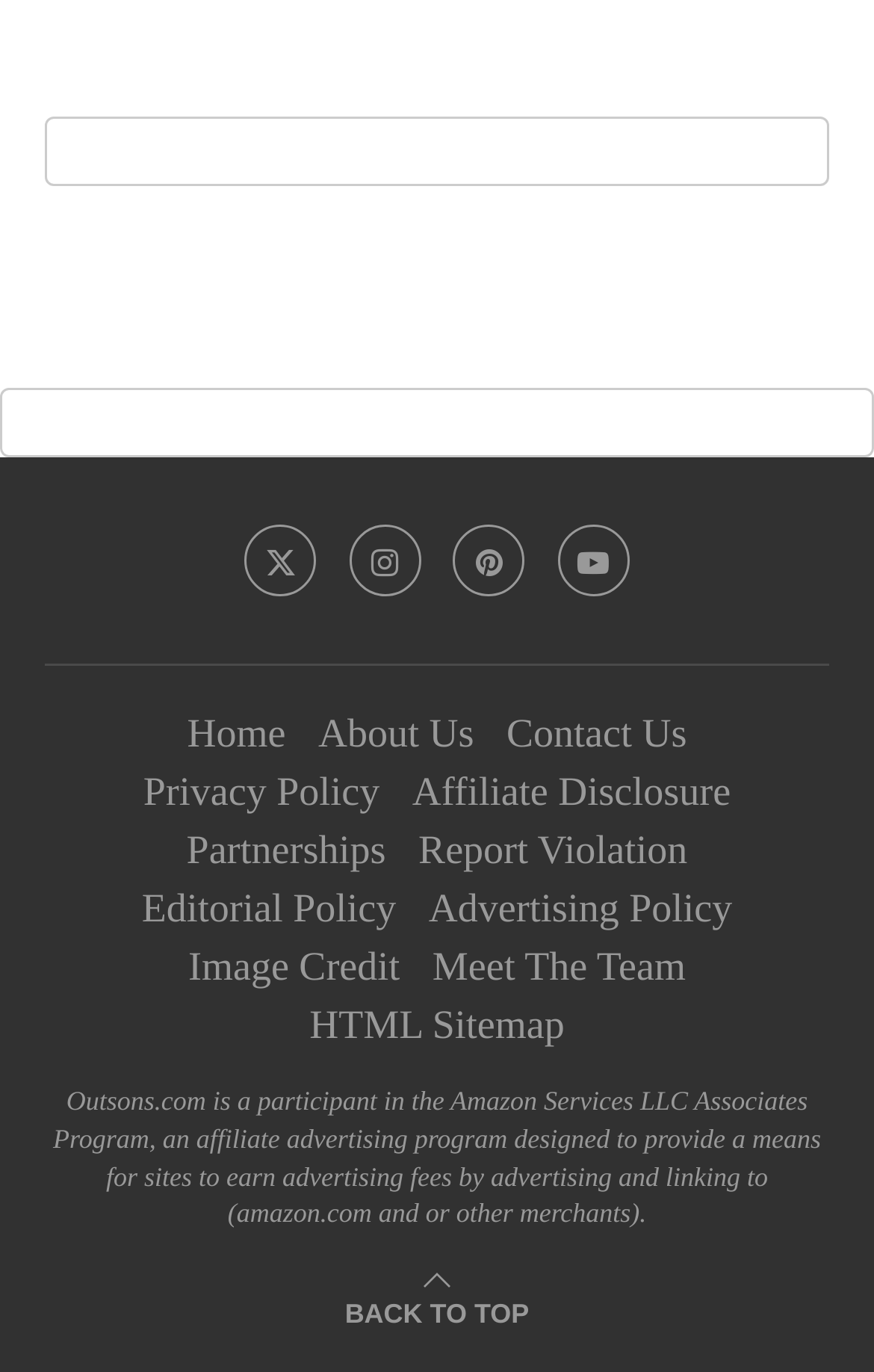Give a concise answer using only one word or phrase for this question:
How many social media links are available?

4